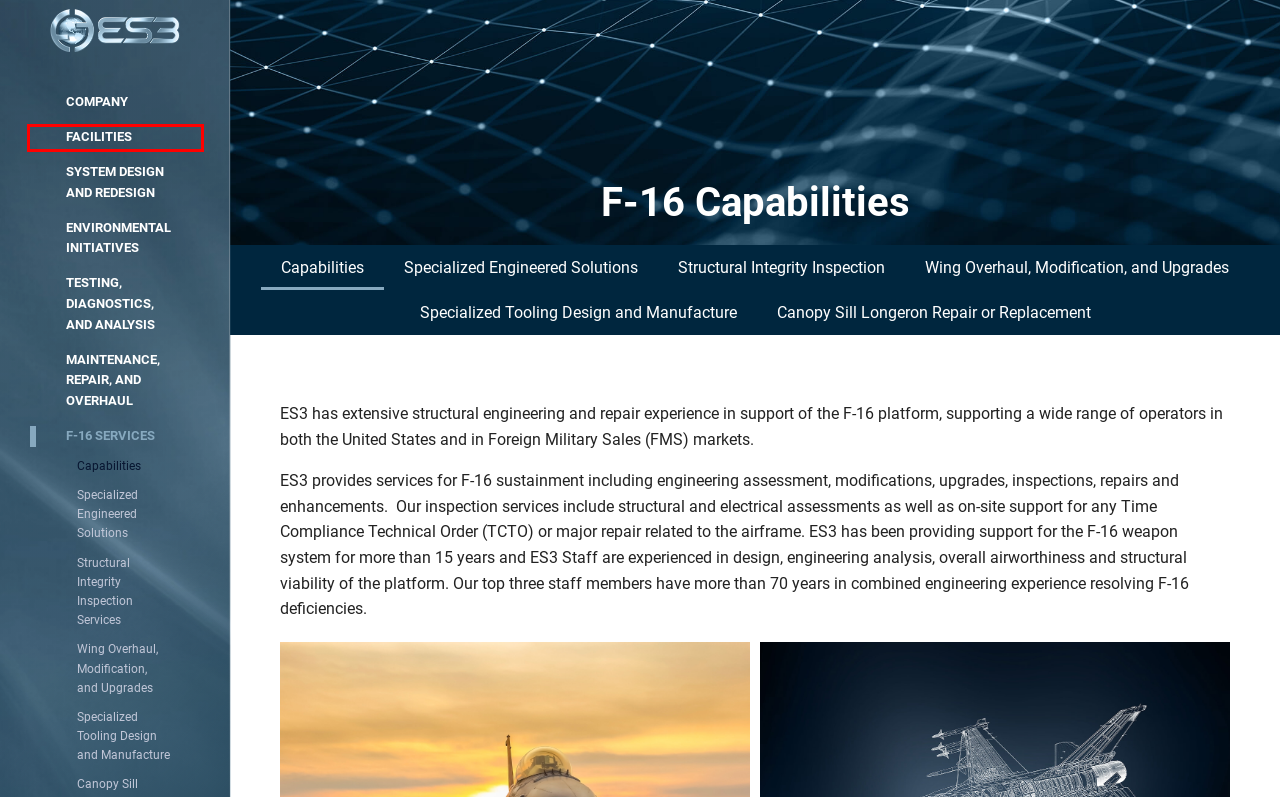Review the screenshot of a webpage that includes a red bounding box. Choose the most suitable webpage description that matches the new webpage after clicking the element within the red bounding box. Here are the candidates:
A. F-16 Services - Specialized Engineered Solutions - ES3
B. F-16 Services - Structural Integrity Inspection Services - ES3
C. F-16 Services - ES3
D. F-16 Services - Wing Overhaul, Modification, and Upgrades - ES3
E. MRO - ES3
F. Facilities - ES3
G. F-16 Services - Canopy Sill Longeron Repair or Replacement - ES3
H. Company - ES3

F